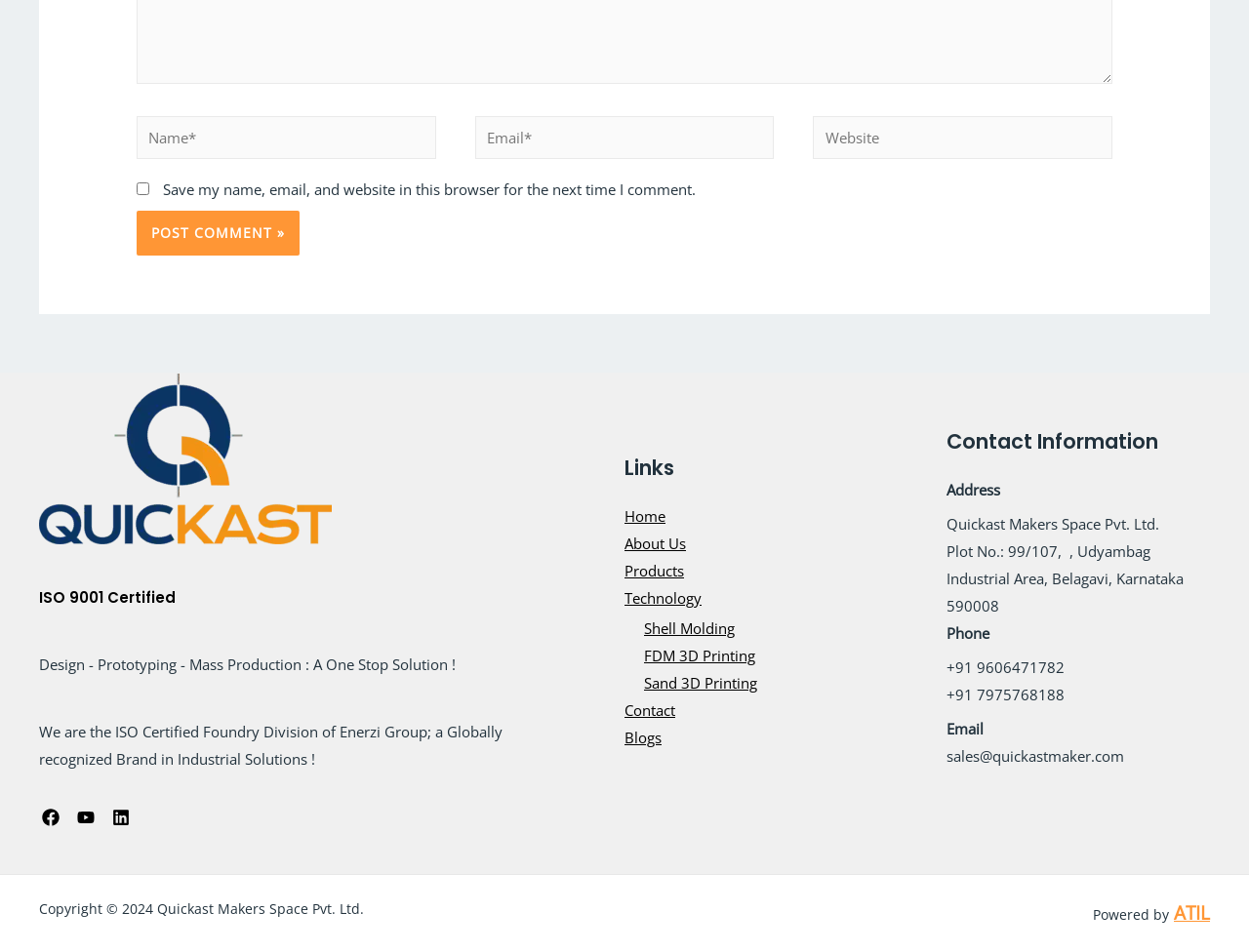Determine the coordinates of the bounding box for the clickable area needed to execute this instruction: "Enter your name".

[0.109, 0.122, 0.349, 0.167]